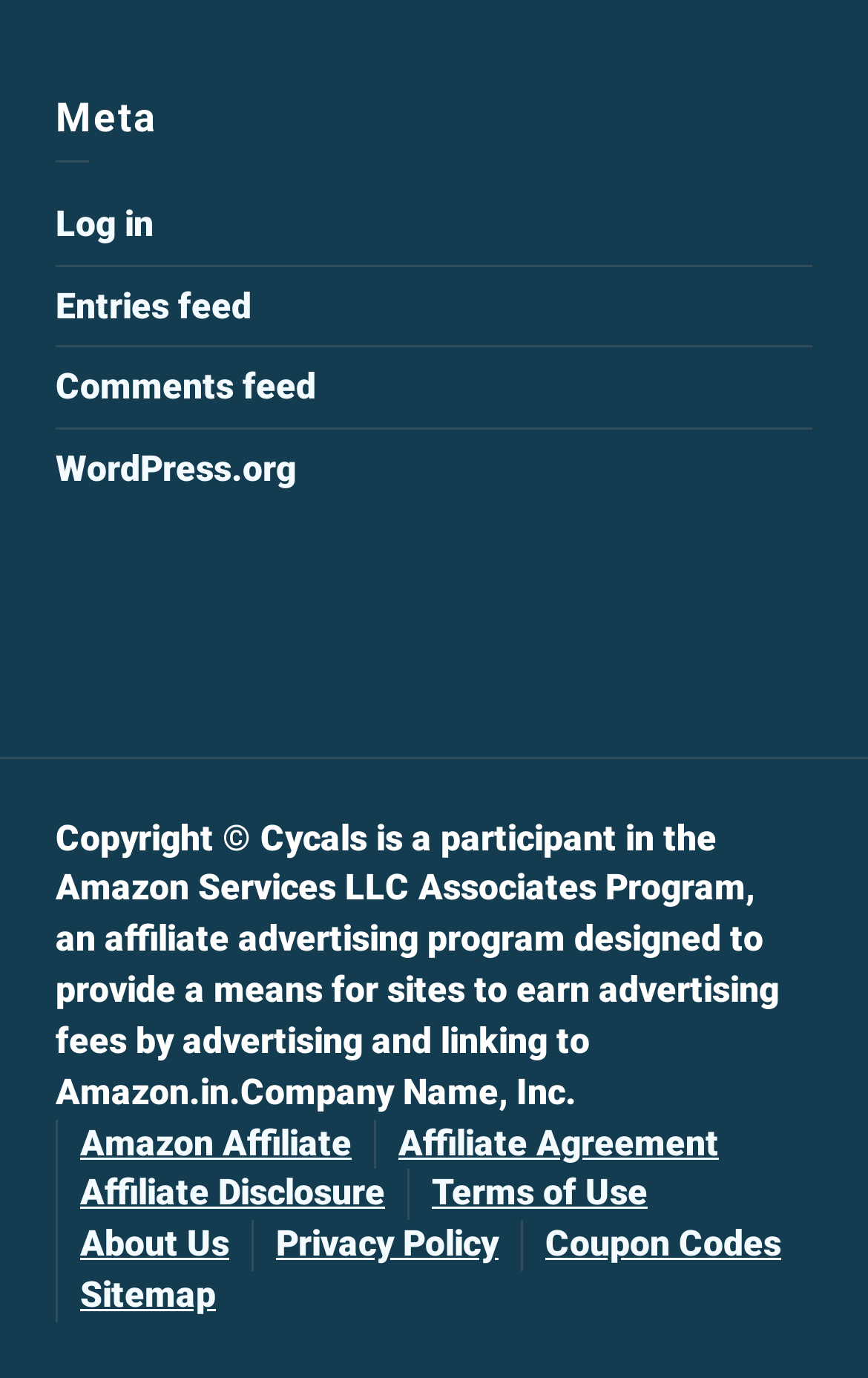What is the name of the affiliate program?
Observe the image and answer the question with a one-word or short phrase response.

Amazon Services LLC Associates Program